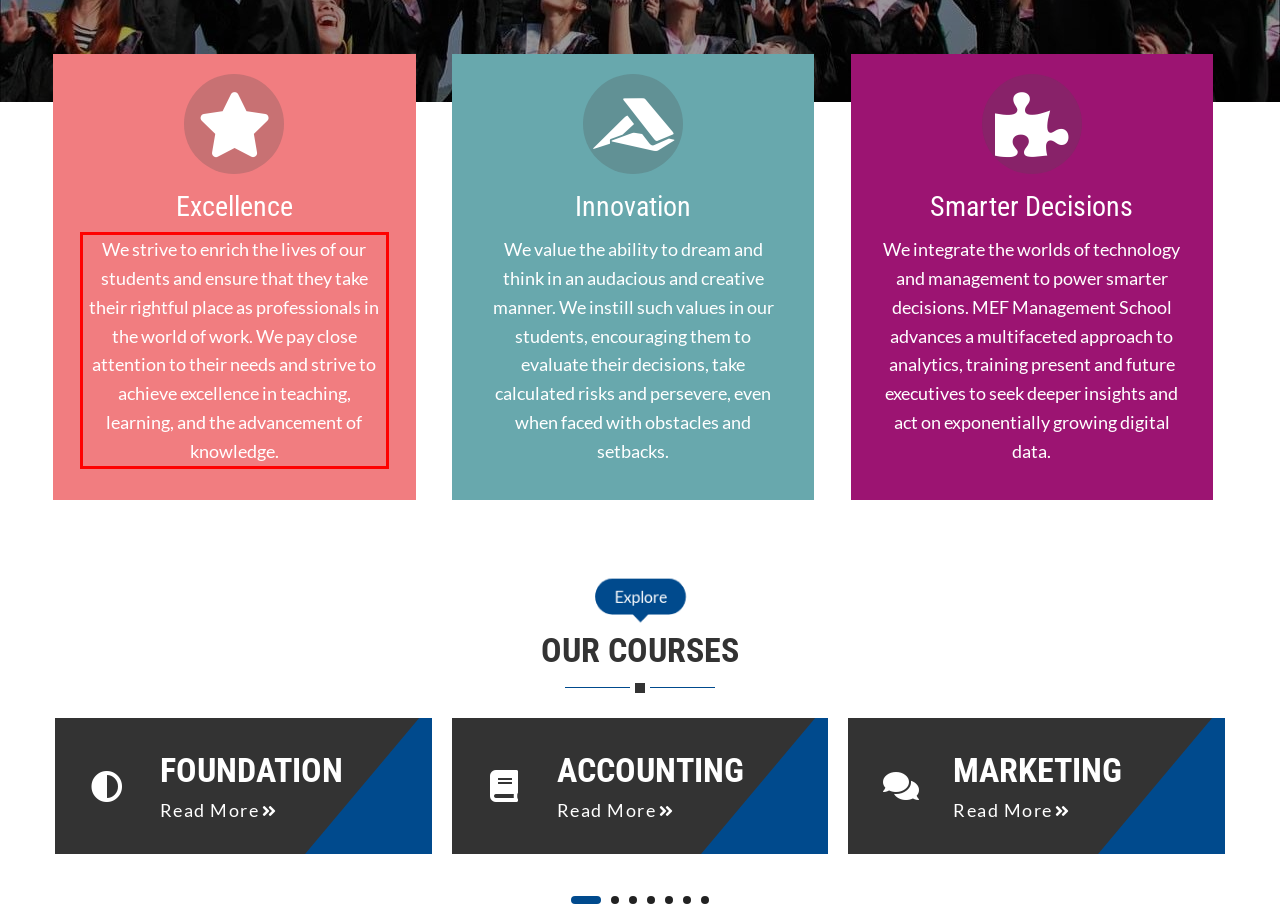Using the webpage screenshot, recognize and capture the text within the red bounding box.

We strive to enrich the lives of our students and ensure that they take their rightful place as professionals in the world of work. We pay close attention to their needs and strive to achieve excellence in teaching, learning, and the advancement of knowledge.